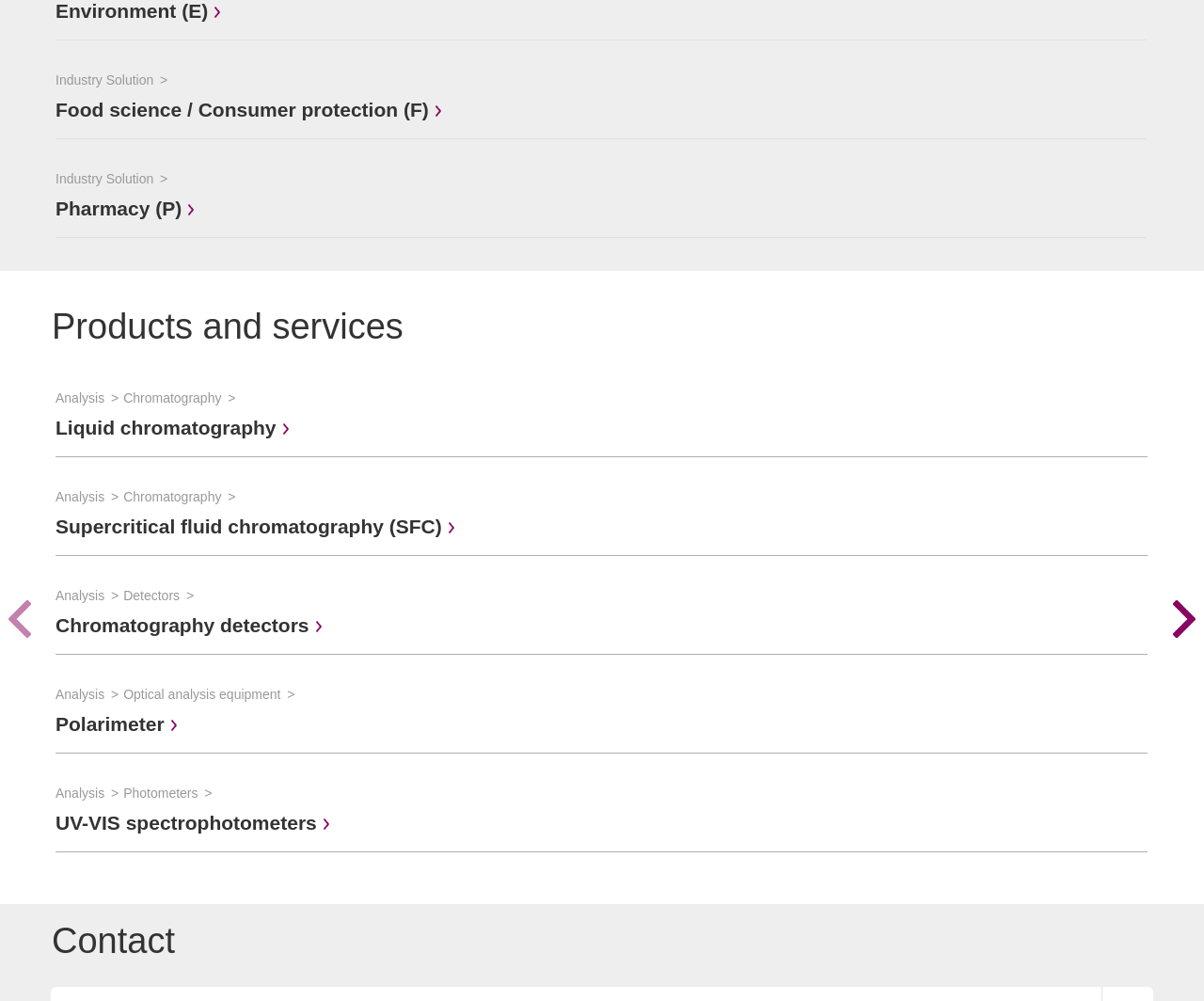Indicate the bounding box coordinates of the element that must be clicked to execute the instruction: "Explore Pharmacy (P)". The coordinates should be given as four float numbers between 0 and 1, i.e., [left, top, right, bottom].

[0.046, 0.197, 0.167, 0.219]